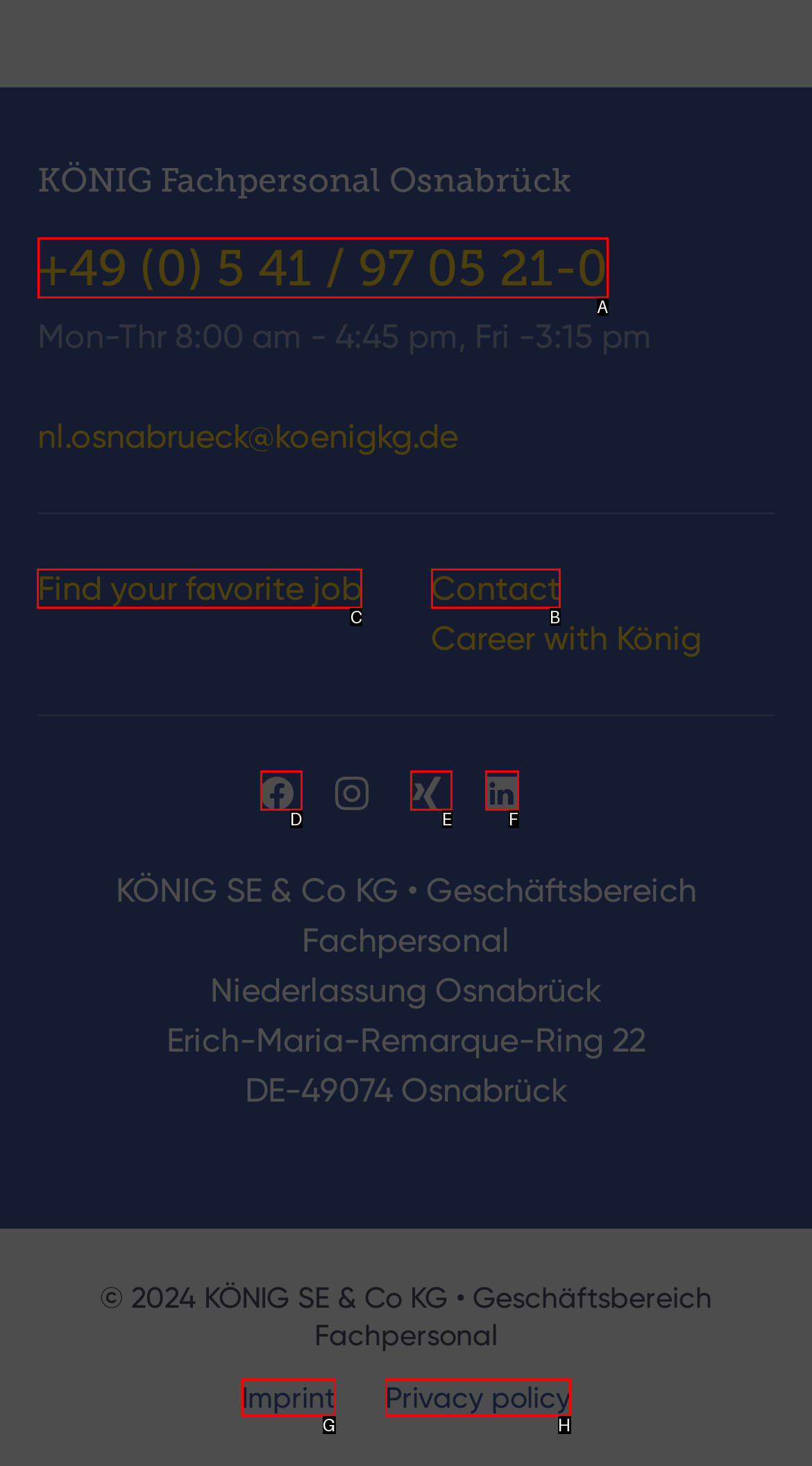Identify the letter of the UI element you should interact with to perform the task: Find your favorite job
Reply with the appropriate letter of the option.

C